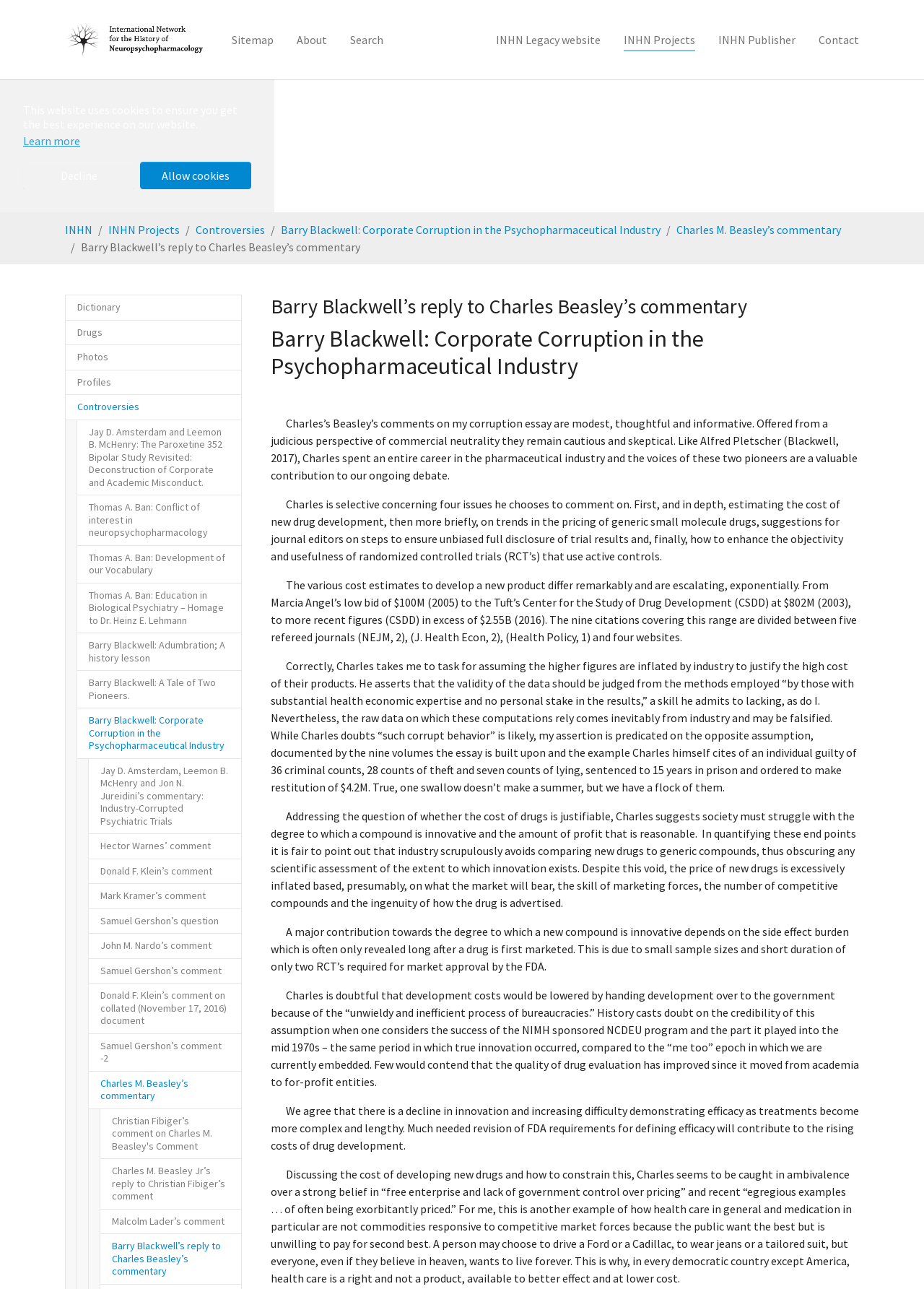Create a detailed narrative of the webpage’s visual and textual elements.

This webpage is a response to a commentary by Charles Beasley, written by Barry Blackwell. The page has a navigation menu at the top, with links to various sections such as "Sitemap", "About", "Search", and "Contact". Below the navigation menu, there is a breadcrumb trail showing the current location within the website.

The main content of the page is divided into two sections. The first section is a response to Charles Beasley's commentary, written by Barry Blackwell. This section is further divided into several paragraphs, each discussing a specific topic related to the pharmaceutical industry, such as the cost of new drug development, trends in pricing of generic small molecule drugs, and suggestions for journal editors to ensure unbiased full disclosure of trial results.

The second section is a list of links to other articles and comments related to the topic, including responses to Charles Beasley's commentary from other authors.

At the top right corner of the page, there is a cookie consent dialog box with buttons to "learn more about cookies", "deny cookies", and "allow cookies". There is also a button to dismiss the cookie message.

The page has a logo of "INHN" at the top left corner, which is also a link. Below the logo, there are links to various sections of the website, such as "Dictionary", "Drugs", "Photos", and "Profiles".

At the bottom of the page, there is a link to scroll to the top of the page.